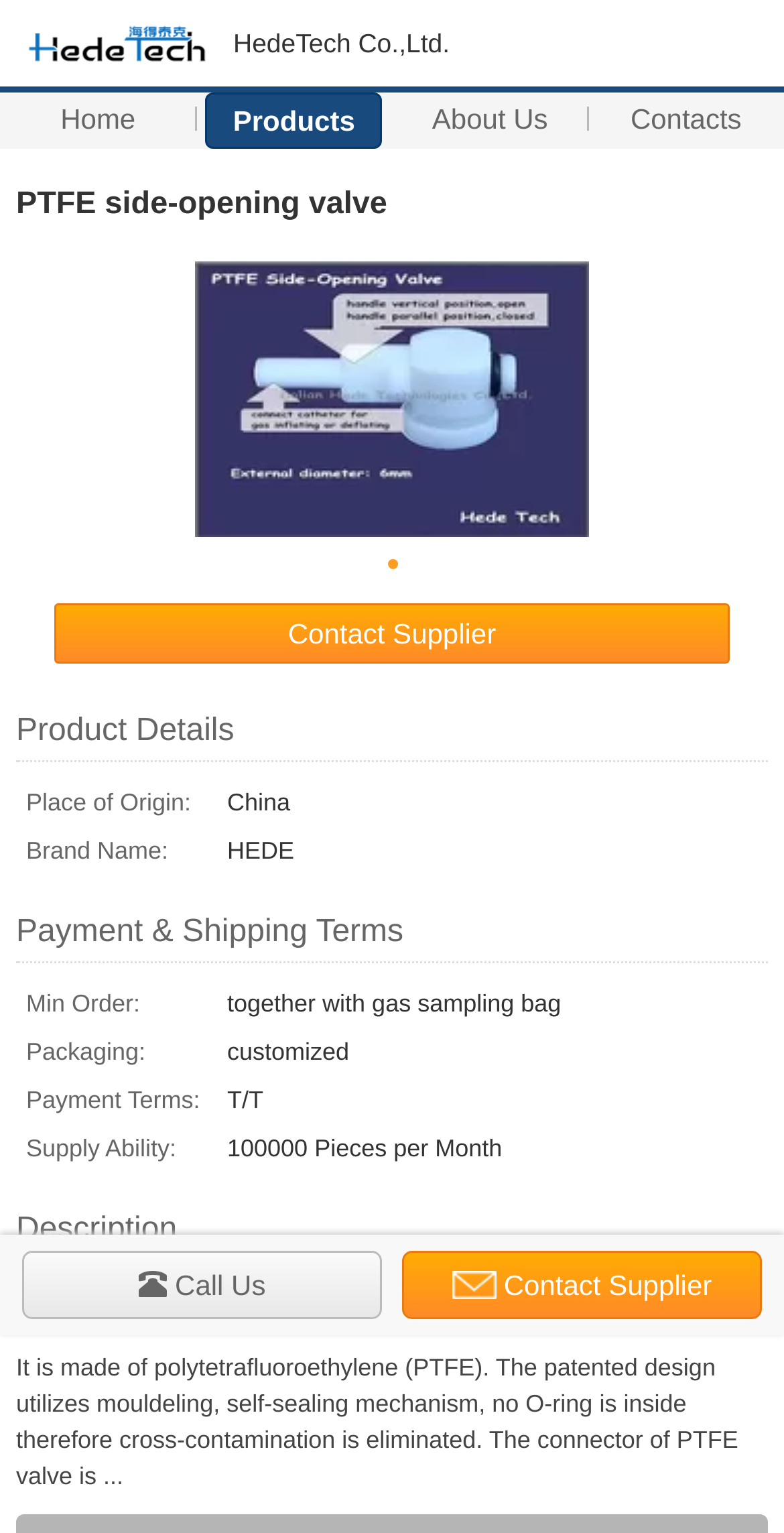Locate the primary headline on the webpage and provide its text.

PTFE side-opening valve